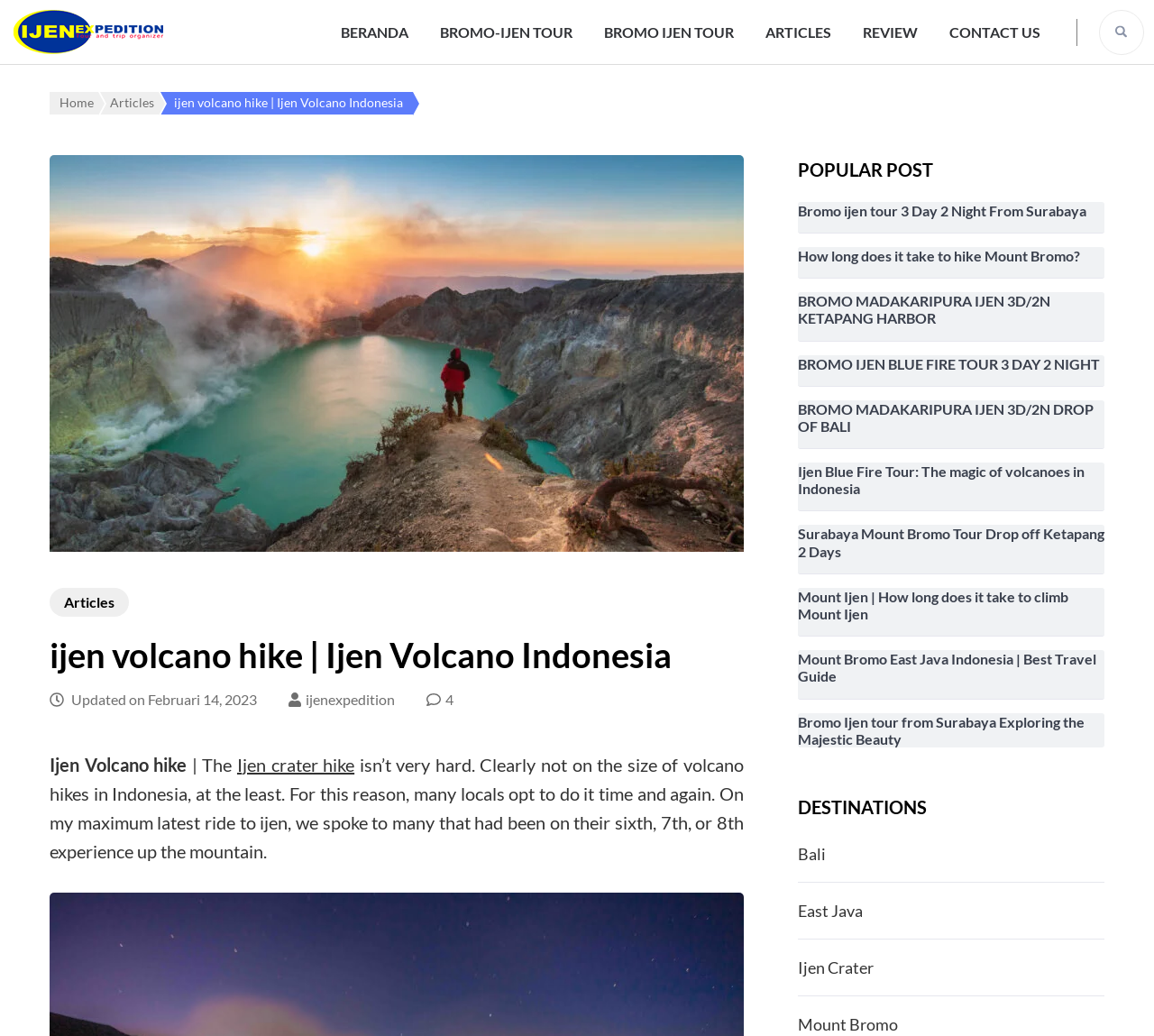Can you specify the bounding box coordinates for the region that should be clicked to fulfill this instruction: "Go to Bromo-Ijen Tour page".

[0.381, 0.023, 0.496, 0.039]